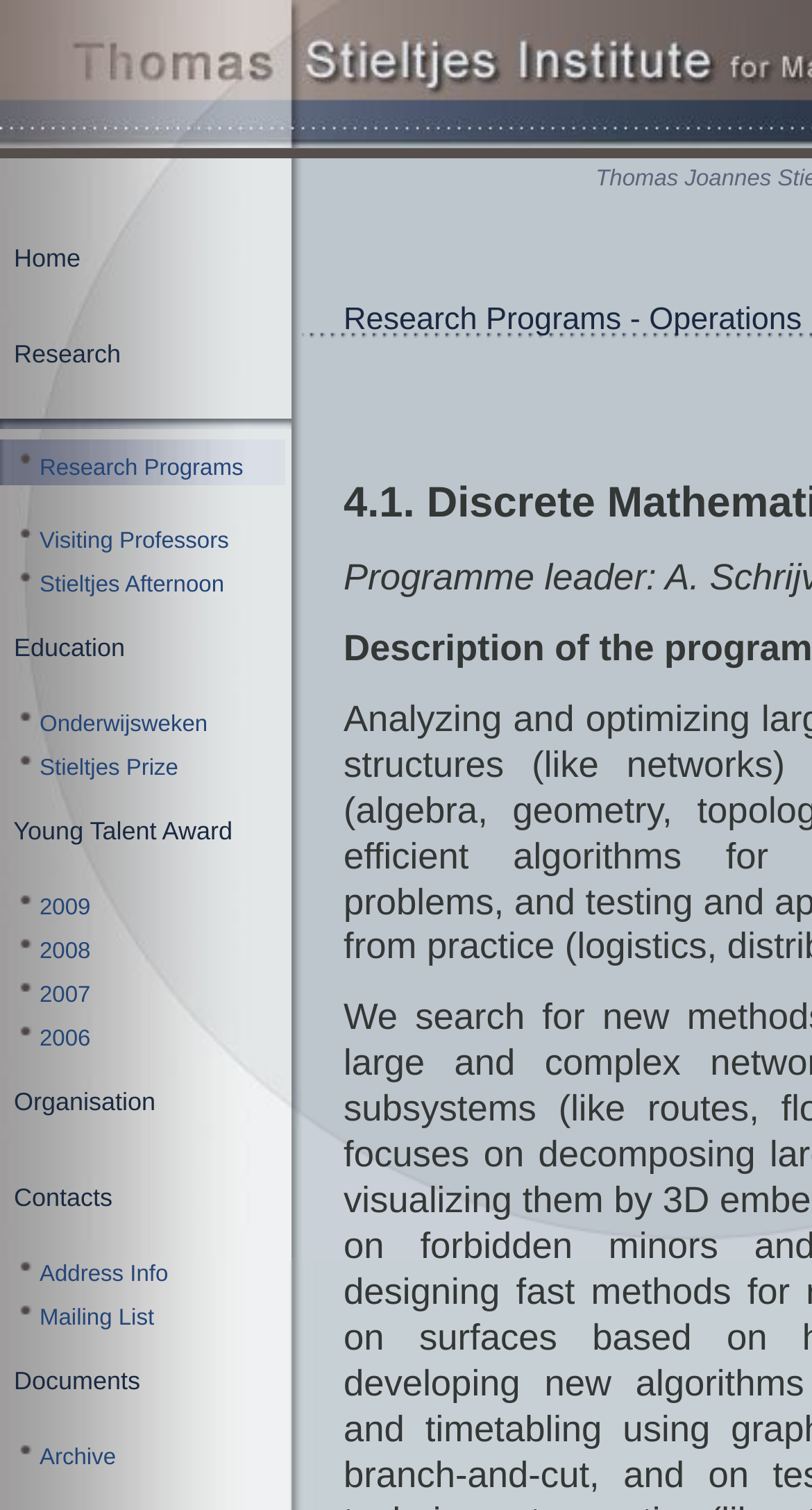Could you indicate the bounding box coordinates of the region to click in order to complete this instruction: "Learn about Stieltjes Afternoon".

[0.049, 0.379, 0.276, 0.396]